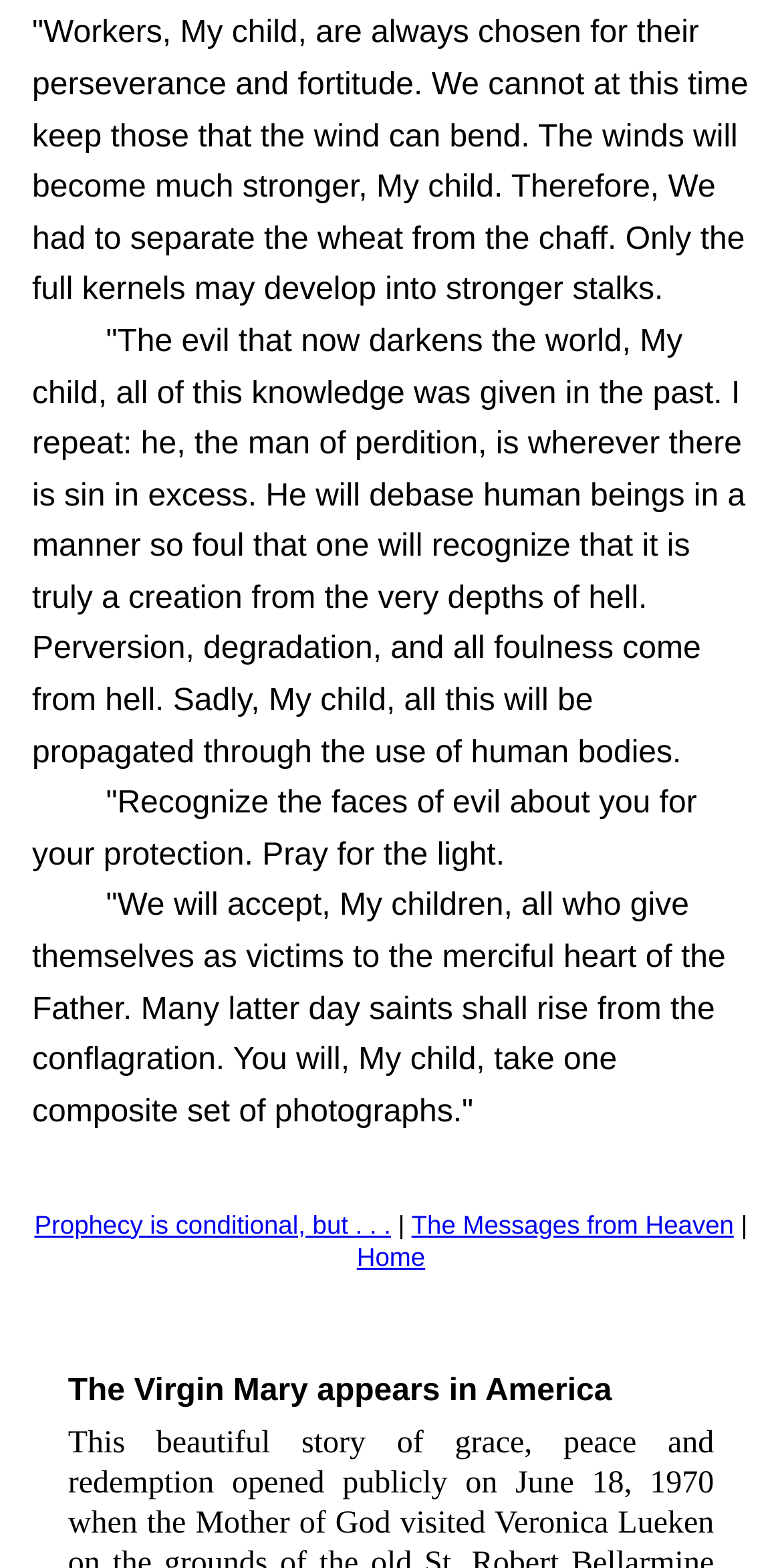What is the theme of the quote in the first static text element?
Please use the image to provide an in-depth answer to the question.

The first static text element contains a quote that mentions perseverance and fortitude, indicating that the theme of the quote is about the importance of these qualities.